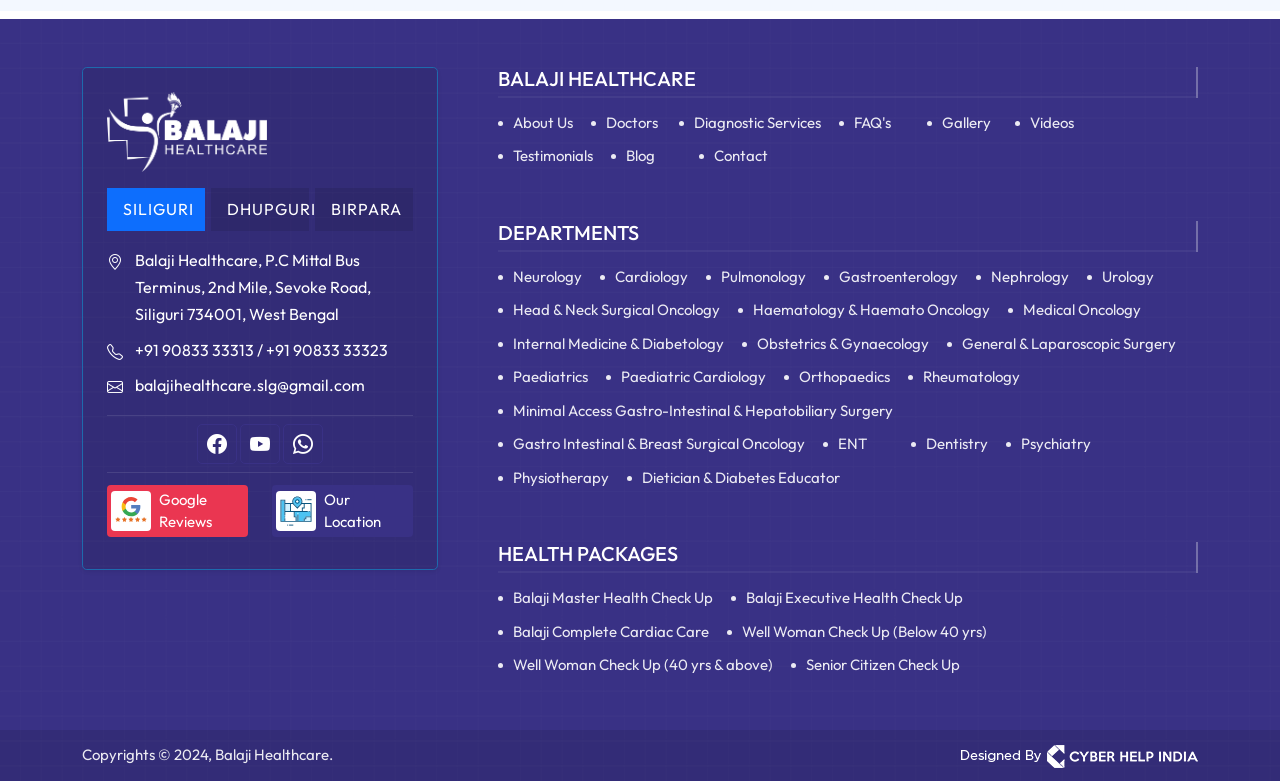What is the name of the healthcare organization?
Analyze the image and provide a thorough answer to the question.

The name of the healthcare organization can be found in the heading element 'BALAJI HEALTHCARE' which is located at the top of the webpage.